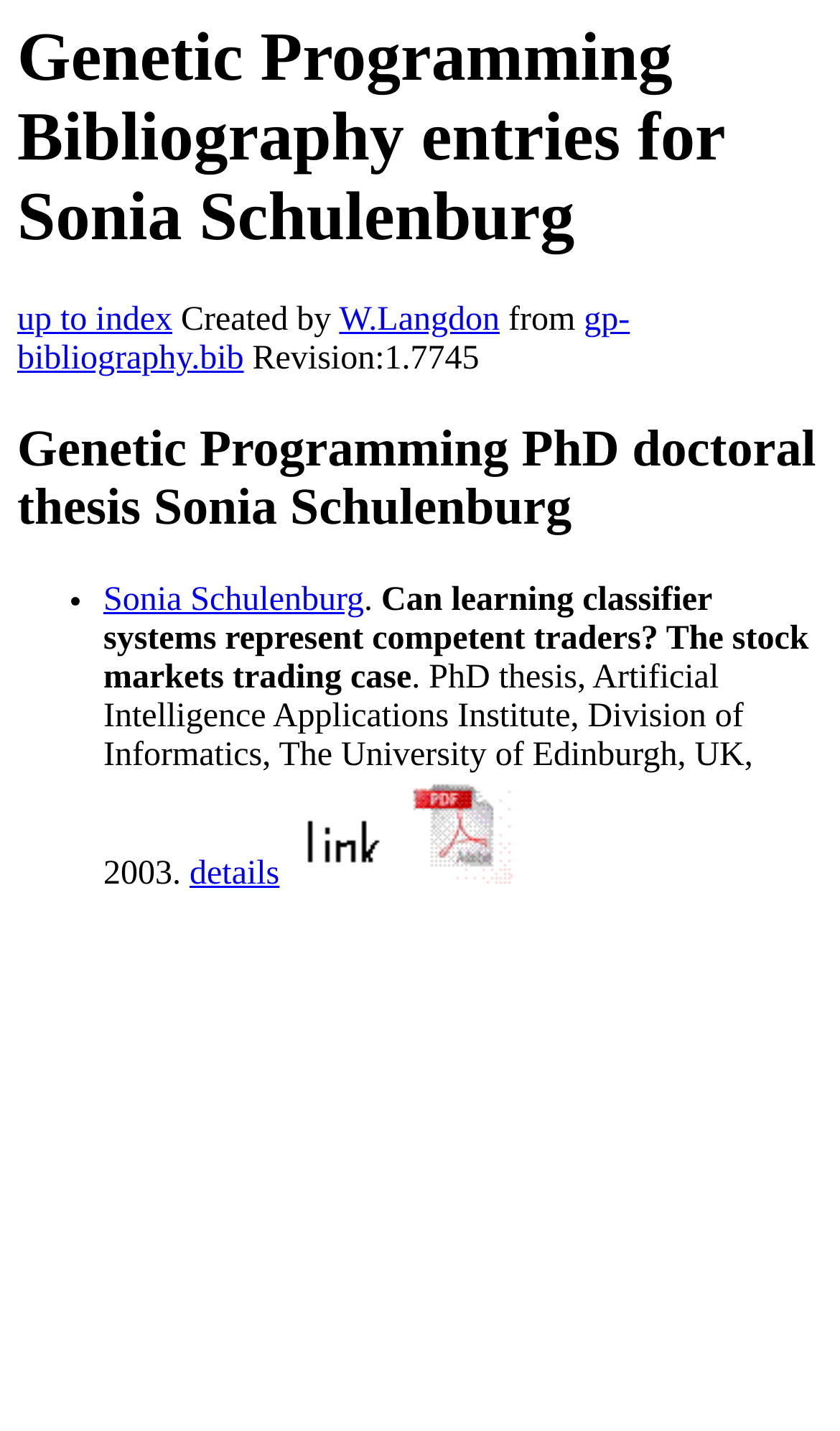Produce an extensive caption that describes everything on the webpage.

The webpage is about Genetic Programming Bibliography entries for Sonia Schulenburg. At the top, there is a heading with the same title, taking up most of the width of the page. Below the heading, there are several links and text elements, including "up to index", "Created by", "W.Langdon", "from", and "gp-bibliography.bib", which are aligned horizontally and take up about half of the page's width.

Further down, there is another heading titled "Genetic Programming PhD doctoral thesis Sonia Schulenburg", which spans the entire width of the page. Below this heading, there is a list of items, each starting with a bullet point. The first item on the list is a link to "Sonia Schulenburg", followed by a period and a text description of her PhD thesis, "Can learning classifier systems represent competent traders? The stock markets trading case". This text description is quite long and takes up about three-quarters of the page's width.

Below the text description, there is a sentence providing more details about the thesis, including the university and year it was published. To the right of this sentence, there are three links: "details", an empty link, and another empty link. Each of these links has an associated image, which is positioned slightly above the link.

Overall, the webpage has a simple layout, with headings, links, and text elements arranged in a clear and organized manner.